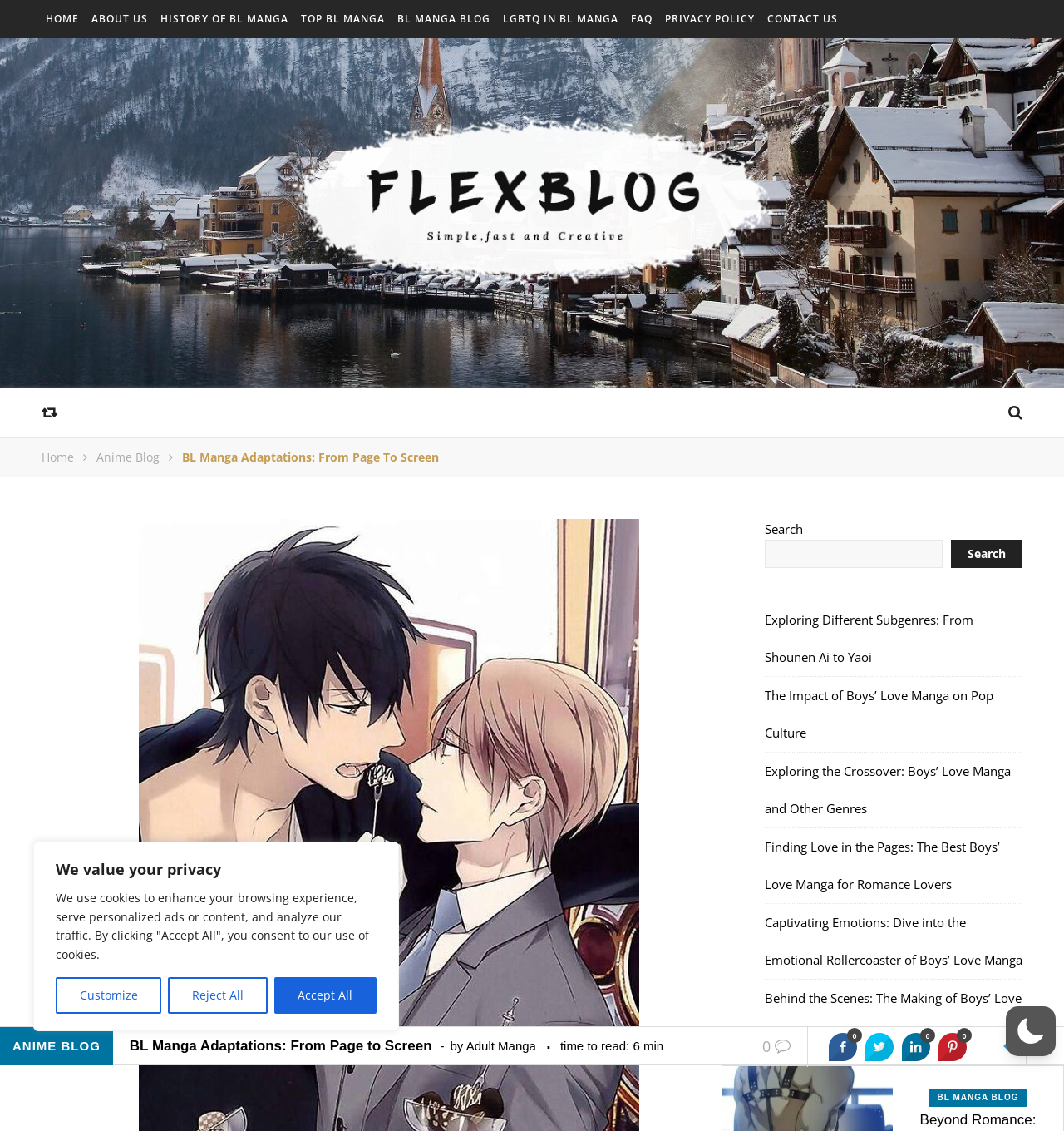Find the bounding box coordinates for the area you need to click to carry out the instruction: "Click the HOME link". The coordinates should be four float numbers between 0 and 1, indicated as [left, top, right, bottom].

[0.039, 0.0, 0.078, 0.034]